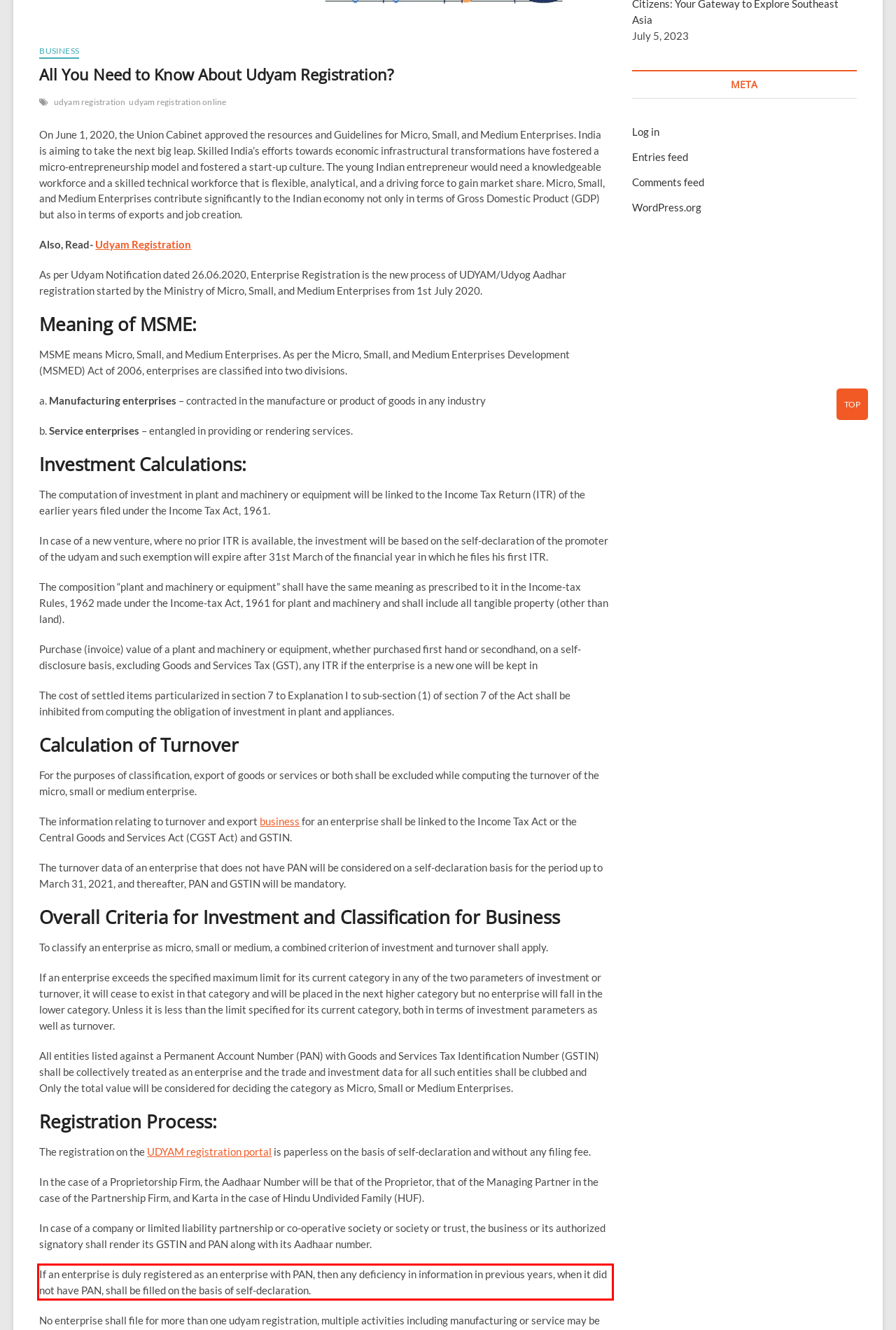You have a screenshot of a webpage where a UI element is enclosed in a red rectangle. Perform OCR to capture the text inside this red rectangle.

If an enterprise is duly registered as an enterprise with PAN, then any deficiency in information in previous years, when it did not have PAN, shall be filled on the basis of self-declaration.